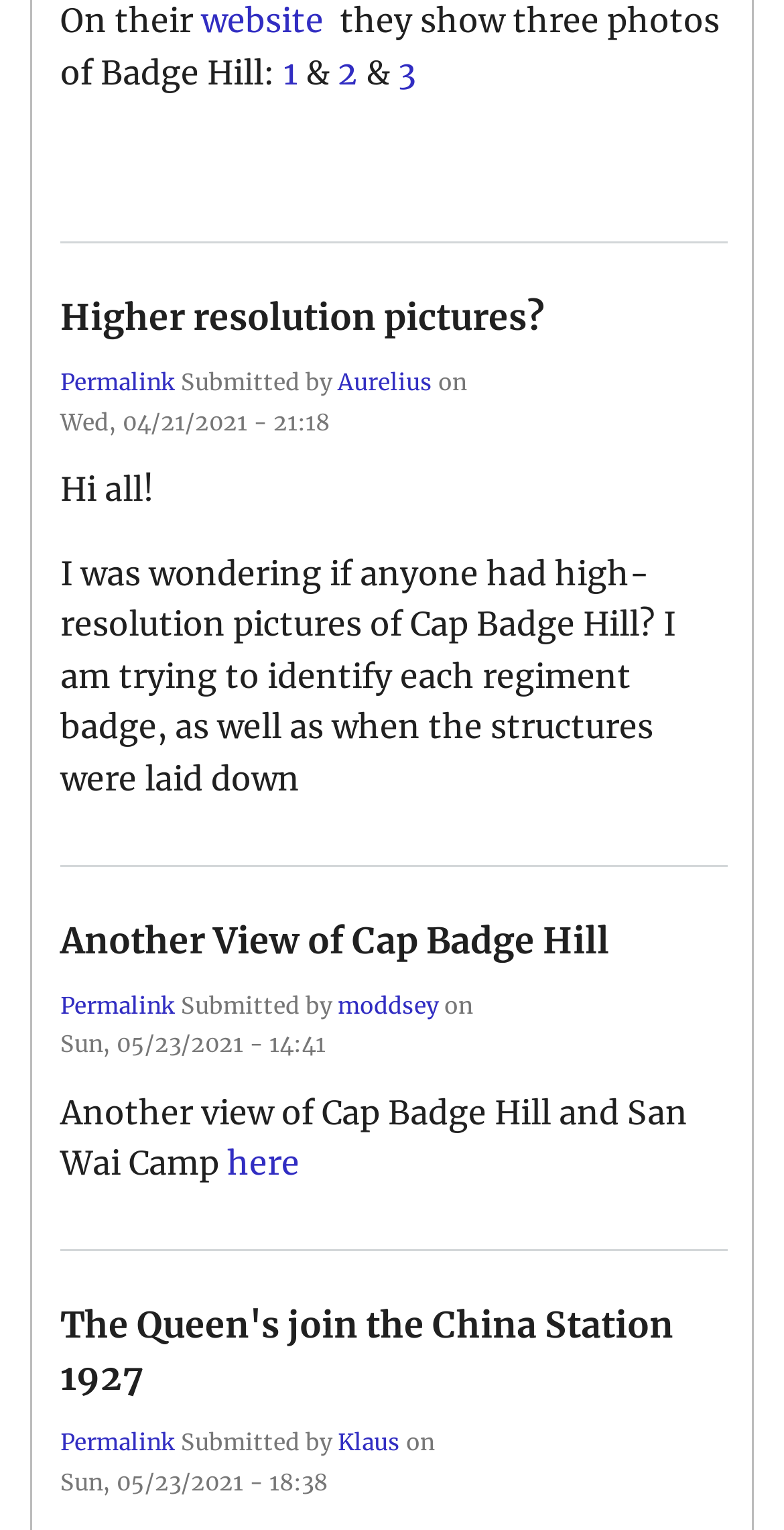Determine the bounding box coordinates of the element that should be clicked to execute the following command: "View 'Another View of Cap Badge Hill'".

[0.077, 0.601, 0.777, 0.629]